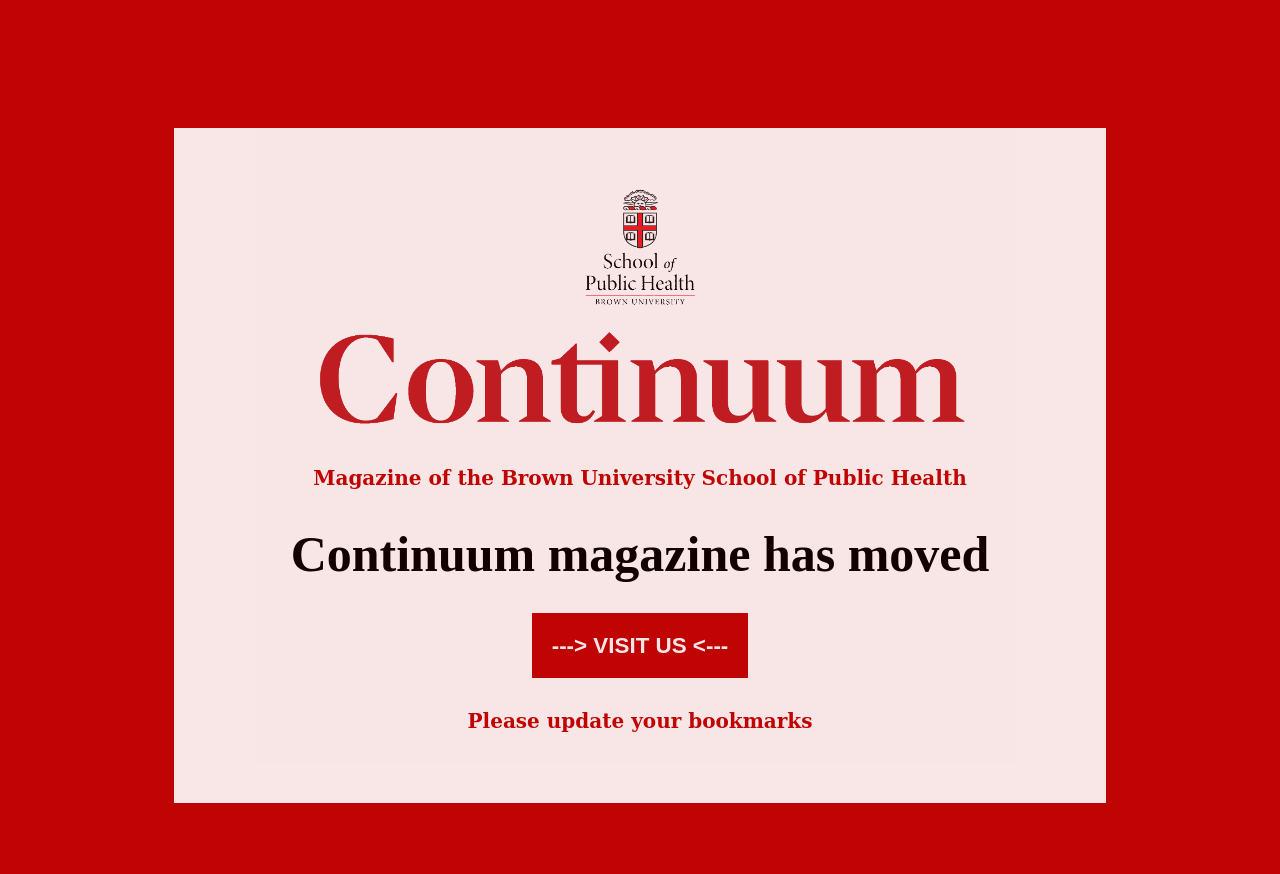Using the provided element description "---> Visit us <---", determine the bounding box coordinates of the UI element.

[0.415, 0.702, 0.585, 0.776]